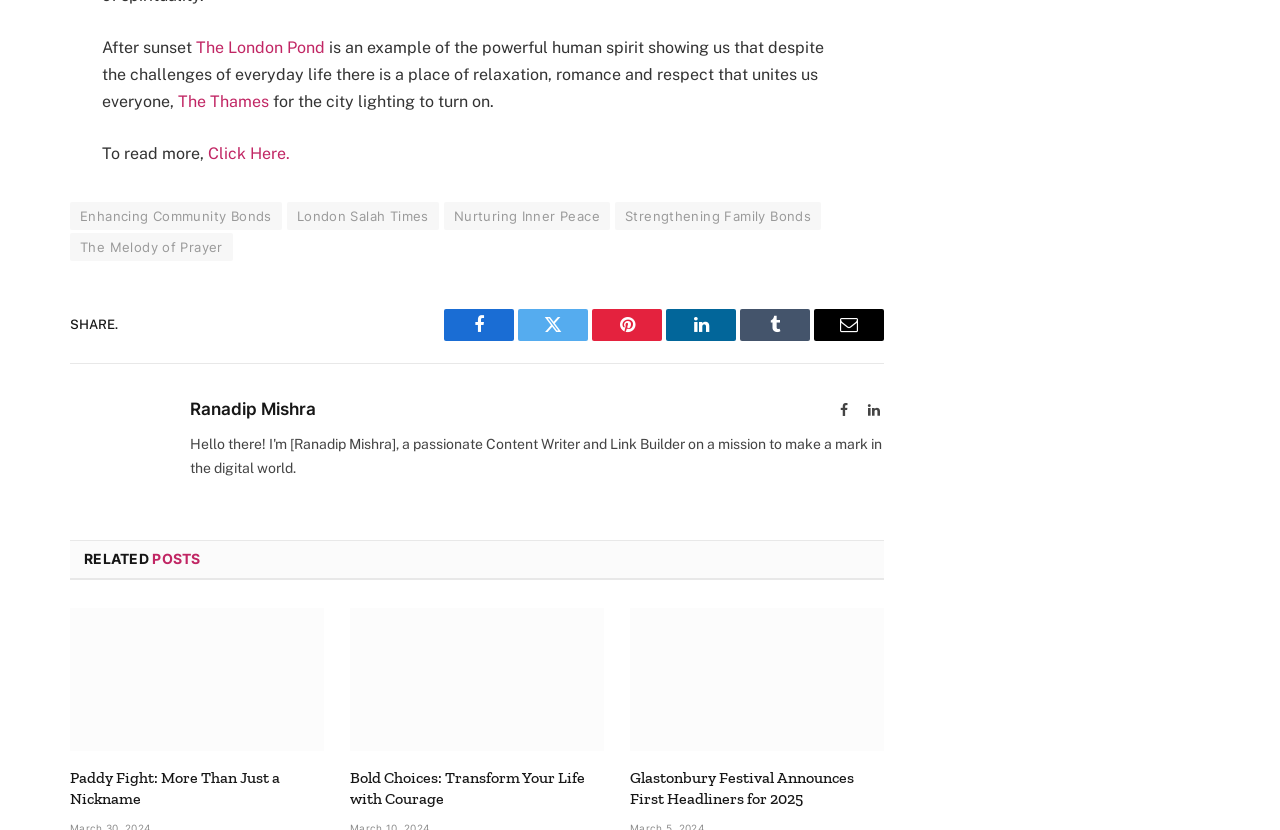Extract the bounding box for the UI element that matches this description: "Coral and Ash".

None